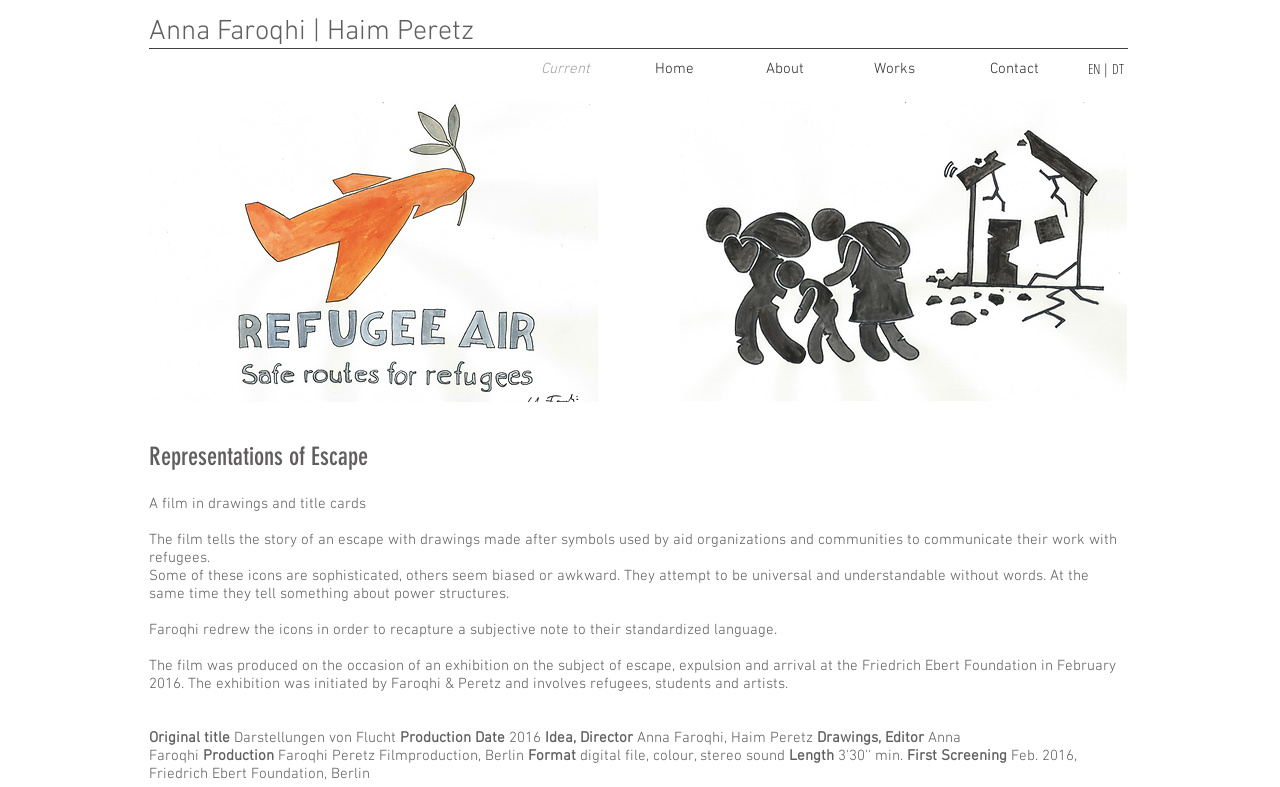Refer to the image and provide an in-depth answer to the question:
Who are the directors of the film?

I found the answer by looking at the StaticText element with the text 'Idea, Director' which is located at [0.426, 0.926, 0.495, 0.949]. The next element is a StaticText with the text 'Anna Faroqhi, Haim Peretz' which is likely to be the answer to the question.